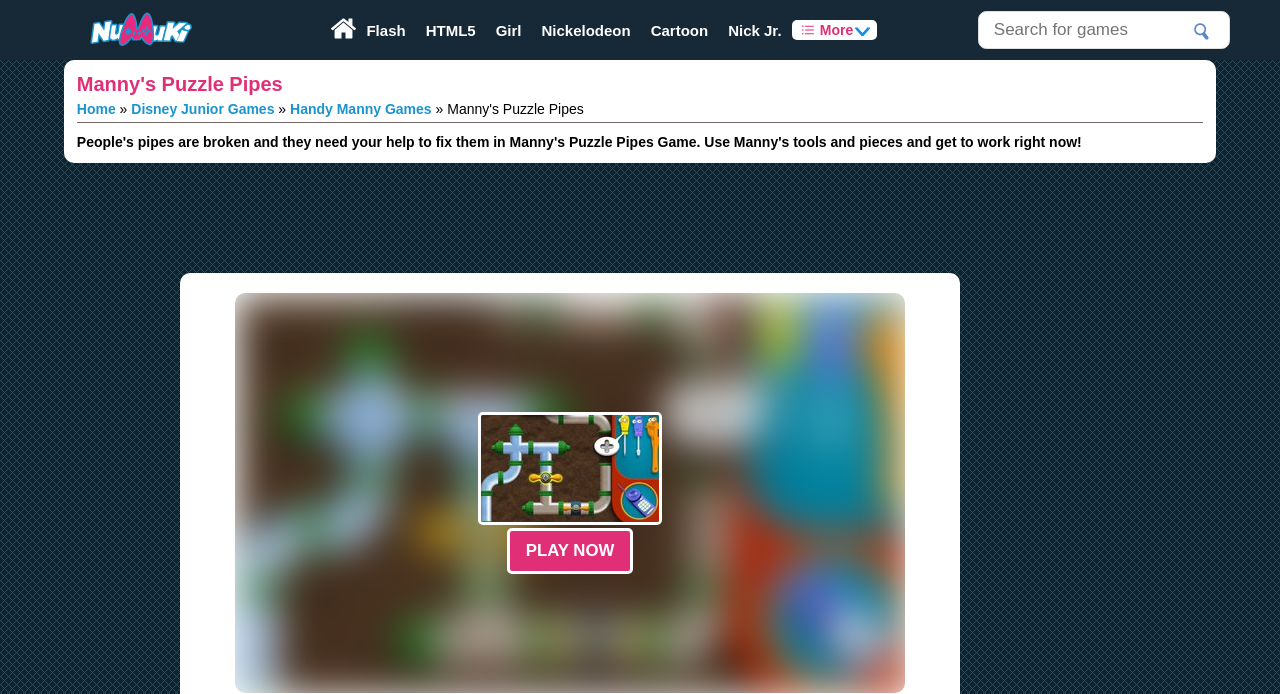Please determine the bounding box coordinates for the UI element described as: "Nick Jr.".

[0.561, 0.024, 0.618, 0.063]